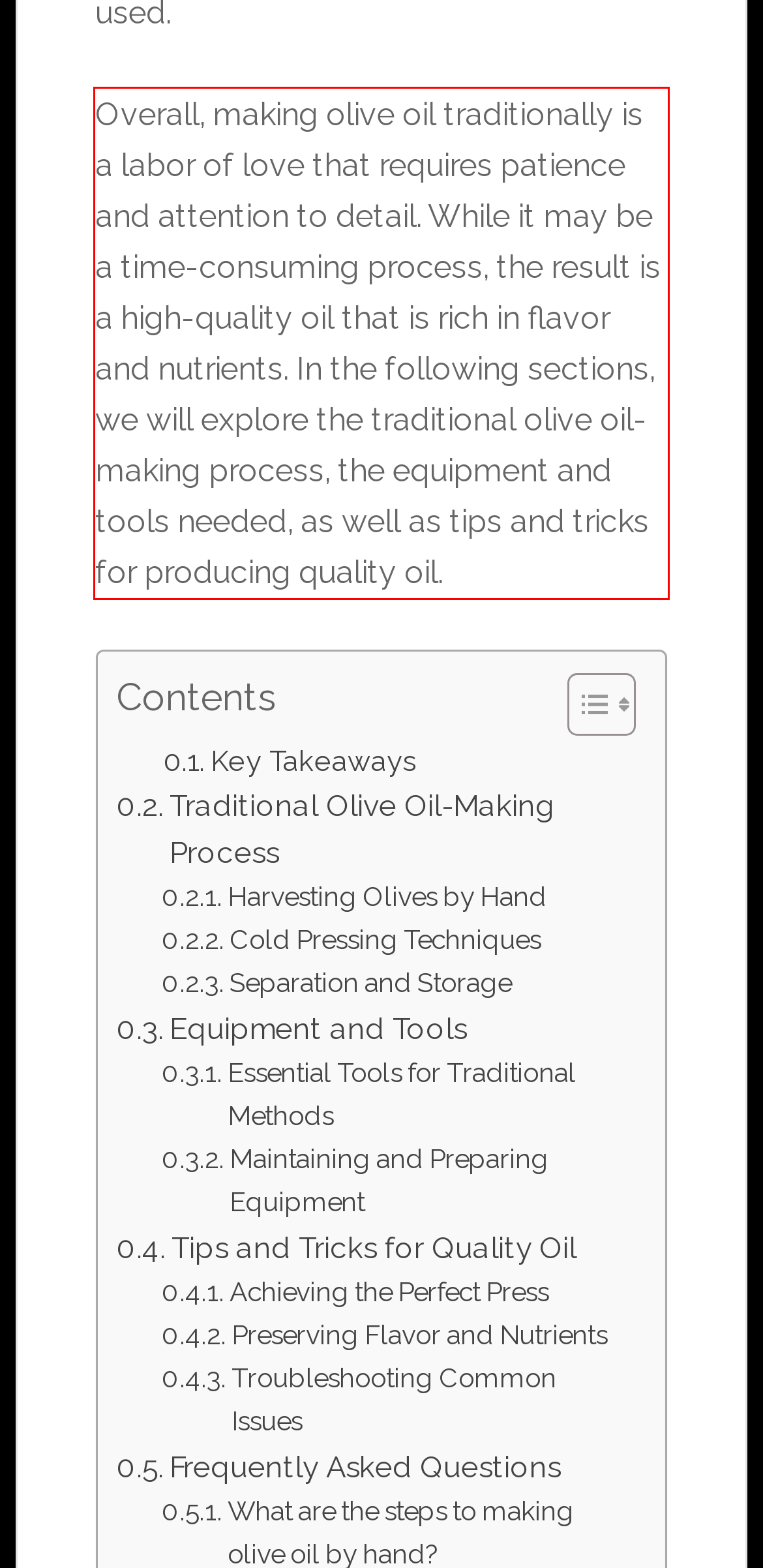The screenshot provided shows a webpage with a red bounding box. Apply OCR to the text within this red bounding box and provide the extracted content.

Overall, making olive oil traditionally is a labor of love that requires patience and attention to detail. While it may be a time-consuming process, the result is a high-quality oil that is rich in flavor and nutrients. In the following sections, we will explore the traditional olive oil-making process, the equipment and tools needed, as well as tips and tricks for producing quality oil.